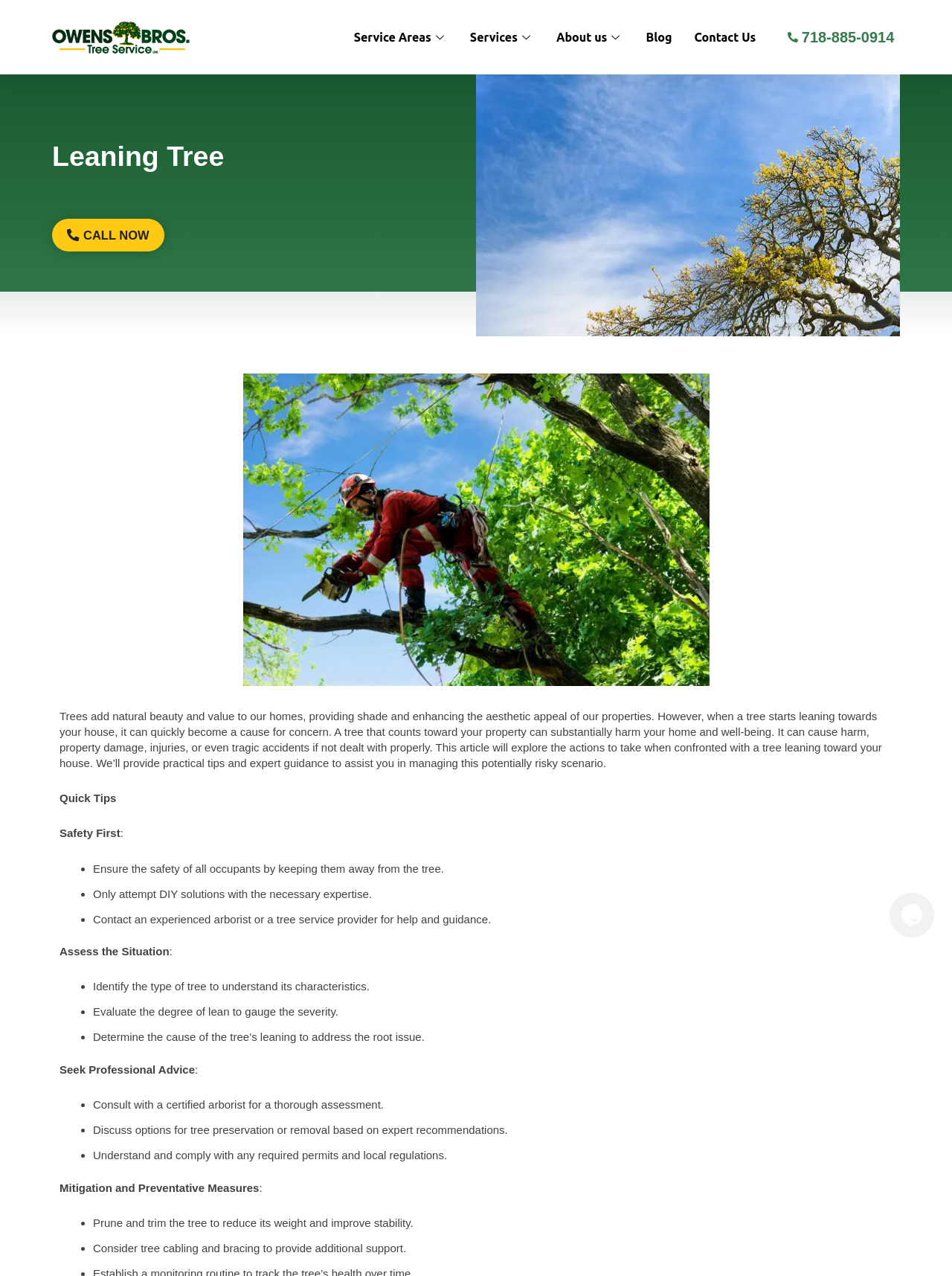Provide an in-depth description of the elements and layout of the webpage.

This webpage is about a tree service company, specifically focusing on leaning trees and the concerns they pose to homeowners. At the top left corner, there is a logo of the company, Ownestrees, accompanied by a link to the homepage. Next to it, there are several links to different sections of the website, including Service Areas, Services, About us, Blog, and Contact Us. On the top right corner, there is a phone number, 718-885-0914, and a "CALL NOW" button.

Below the navigation menu, there is a large image of a tree removal service in Bronx, taking up most of the width of the page. Underneath the image, there is a lengthy article discussing the importance of addressing leaning trees. The article explains how a leaning tree can cause harm to properties and occupants, and provides practical tips and expert guidance on how to manage the situation.

The article is divided into several sections, including "Quick Tips", "Safety First", "Assess the Situation", "Seek Professional Advice", and "Mitigation and Preventative Measures". Each section provides a list of bullet points with advice on how to handle a leaning tree, such as ensuring the safety of occupants, identifying the type of tree, evaluating the degree of lean, and seeking professional advice.

At the bottom right corner of the page, there is a chat widget iframe, allowing users to interact with the company's customer support. Overall, the webpage is informative and provides valuable guidance to homeowners dealing with leaning trees, while also promoting the company's services and expertise.